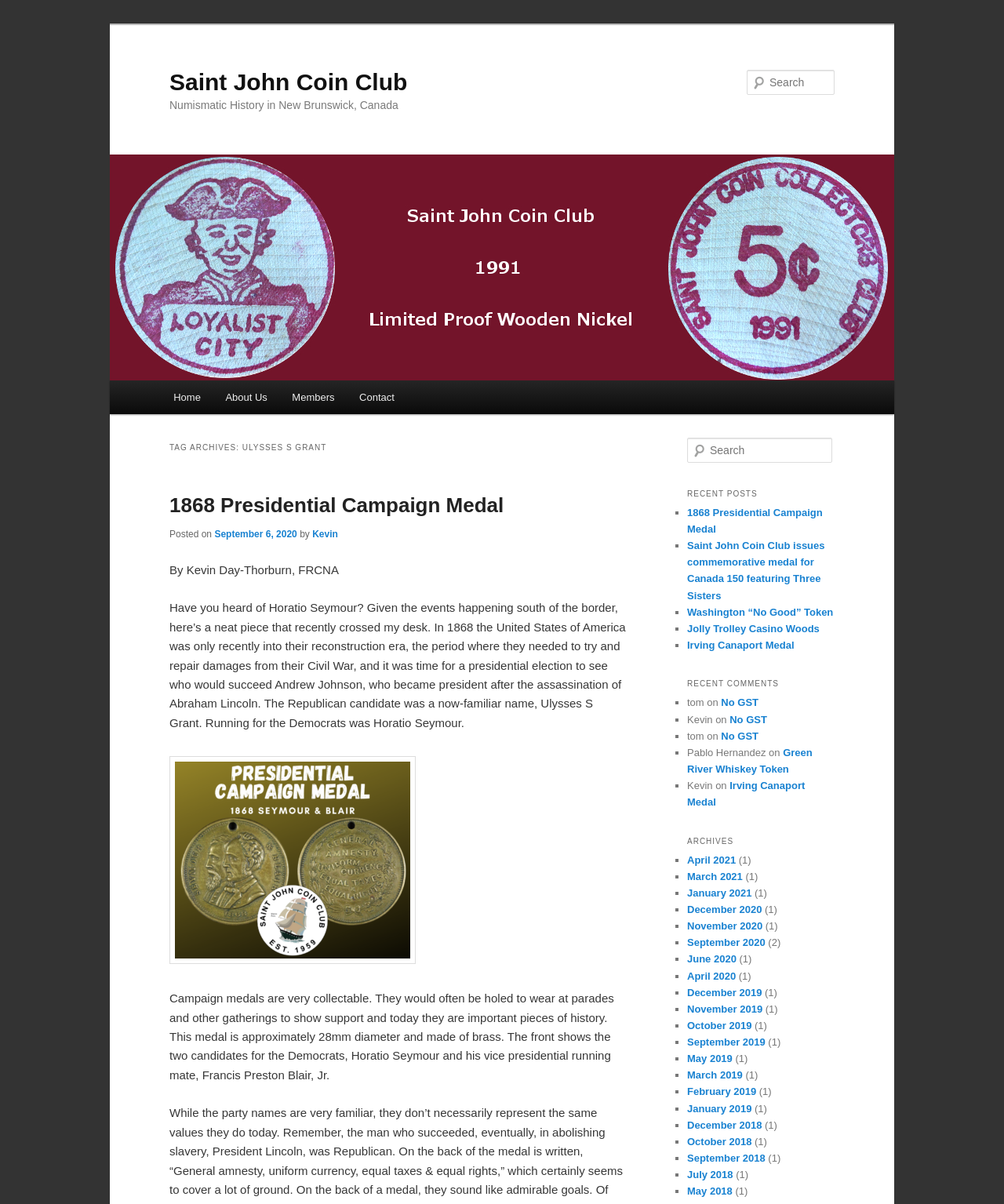Specify the bounding box coordinates (top-left x, top-left y, bottom-right x, bottom-right y) of the UI element in the screenshot that matches this description: December 2020

[0.684, 0.751, 0.759, 0.76]